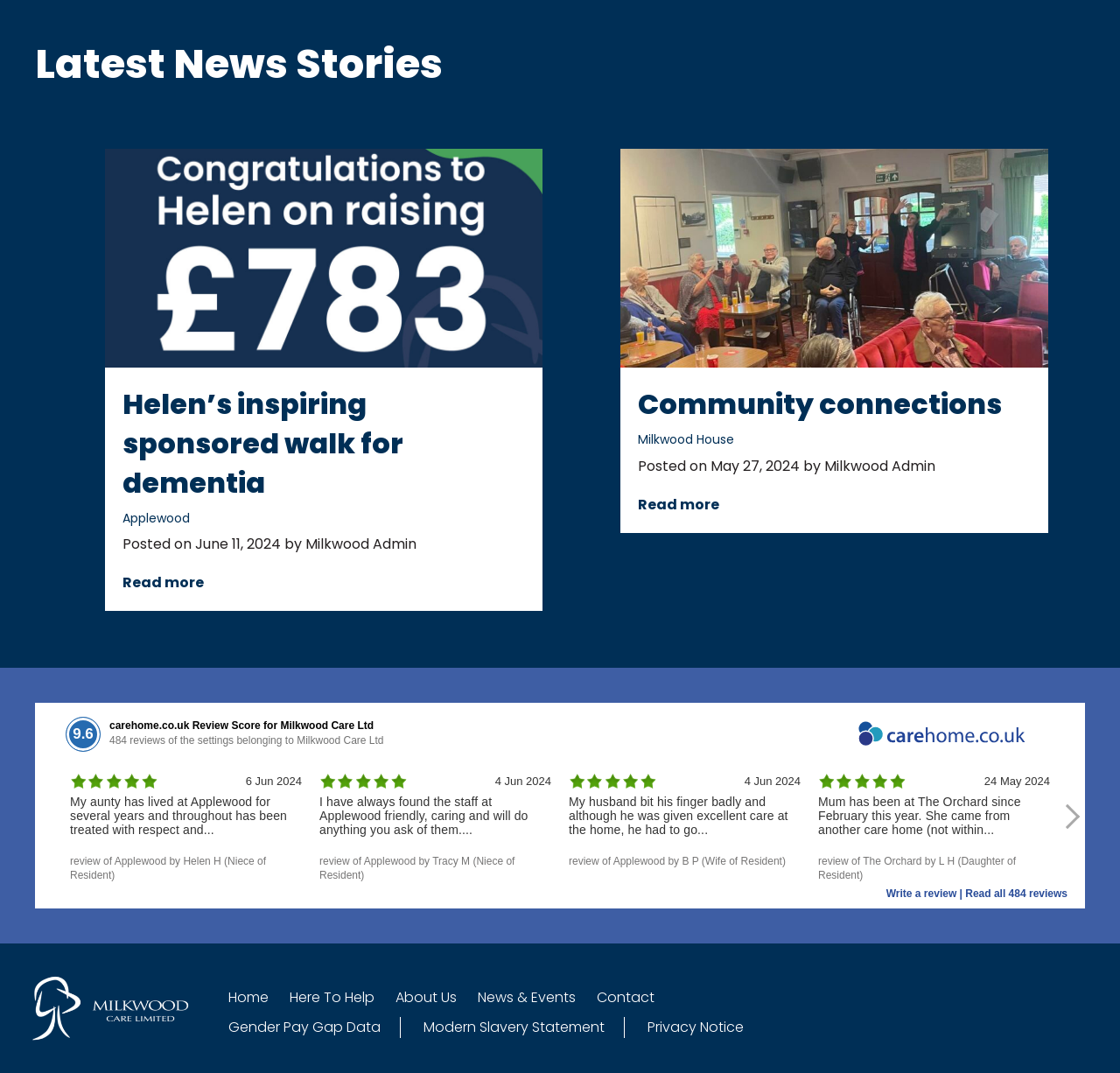How many reviews are there for Milkwood Care Ltd?
Utilize the information in the image to give a detailed answer to the question.

The webpage shows that there are 484 reviews of the settings belonging to Milkwood Care Ltd. This information is presented in the section with the heading 'carehome.co.uk Review Score for Milkwood Care Ltd'.